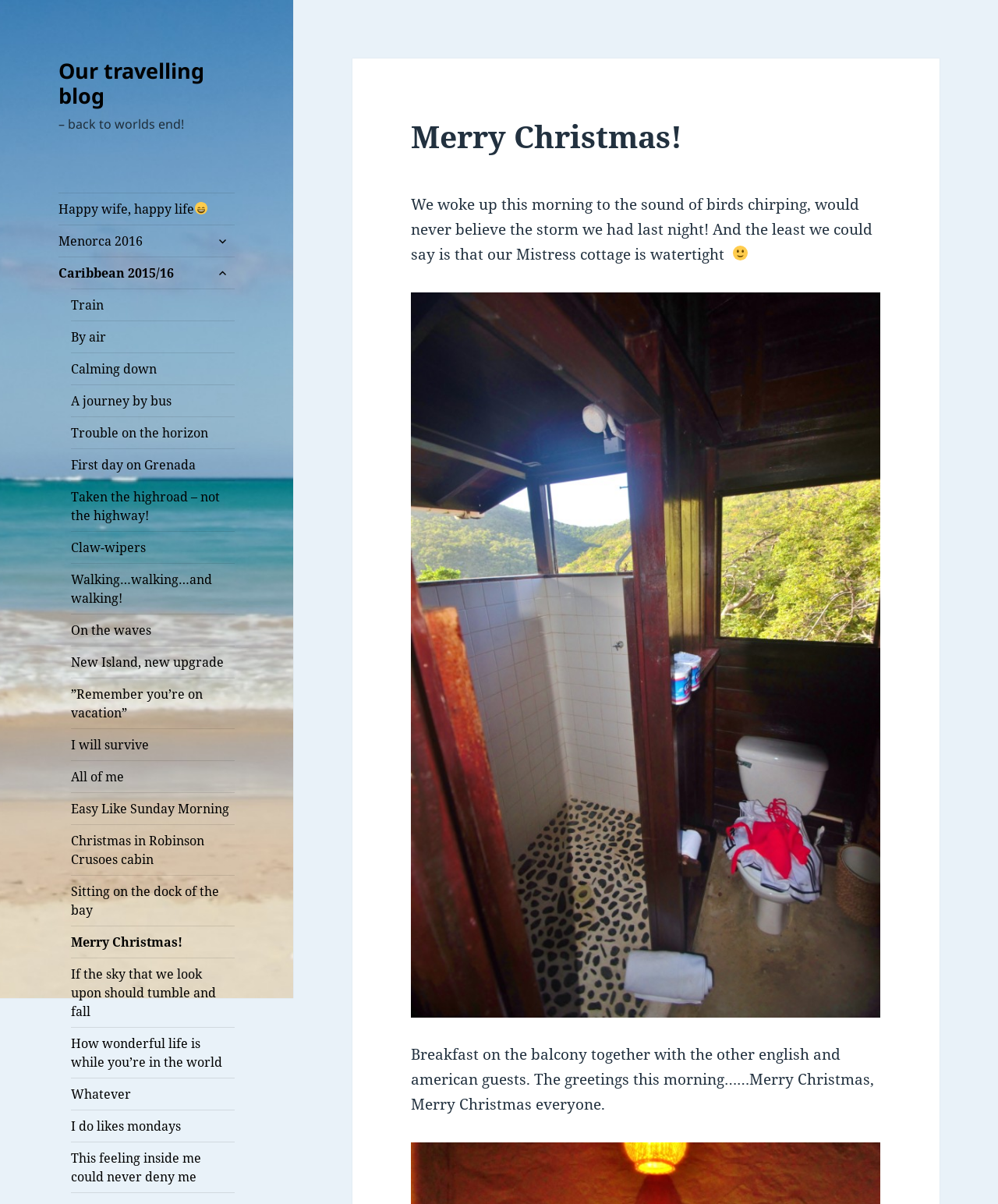Please identify the bounding box coordinates of the element I should click to complete this instruction: 'go to 'Aerial Installers Near Wigan''. The coordinates should be given as four float numbers between 0 and 1, like this: [left, top, right, bottom].

None